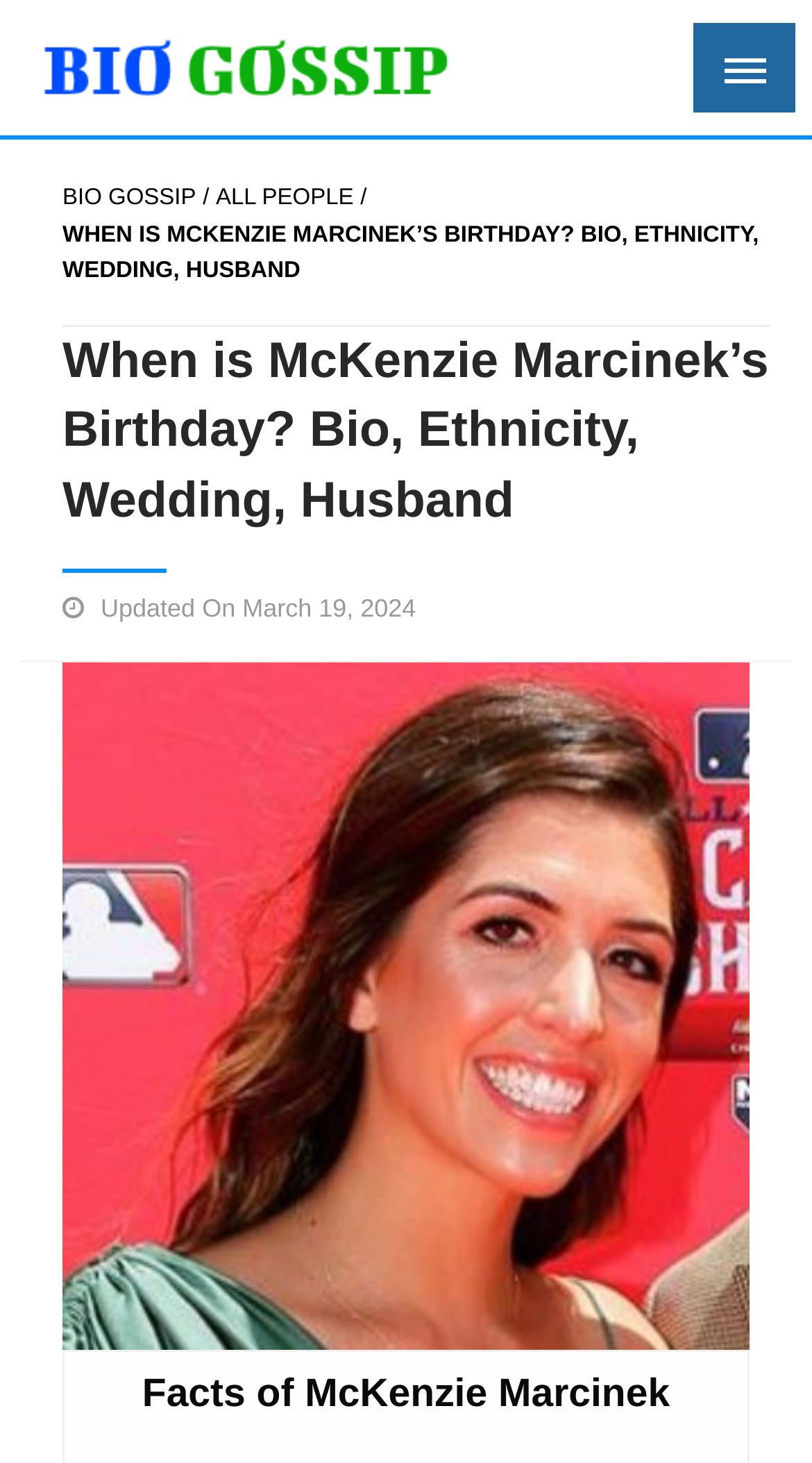Identify the bounding box coordinates for the UI element that matches this description: "parent_node: Facts of McKenzie Marcinek".

[0.077, 0.453, 0.923, 0.923]